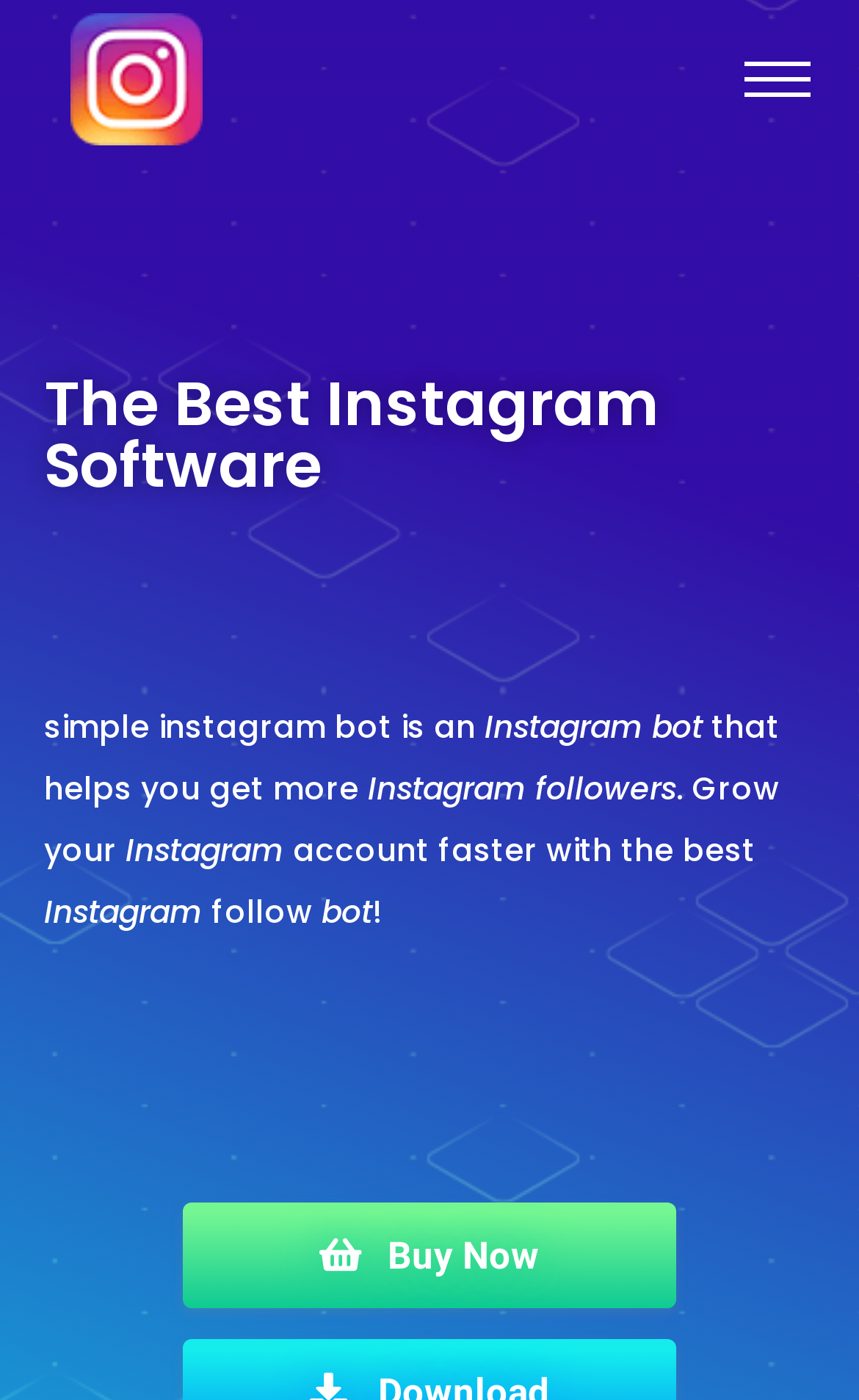Respond with a single word or phrase for the following question: 
What benefit does the Simple Instagram Bot provide?

Grow account faster